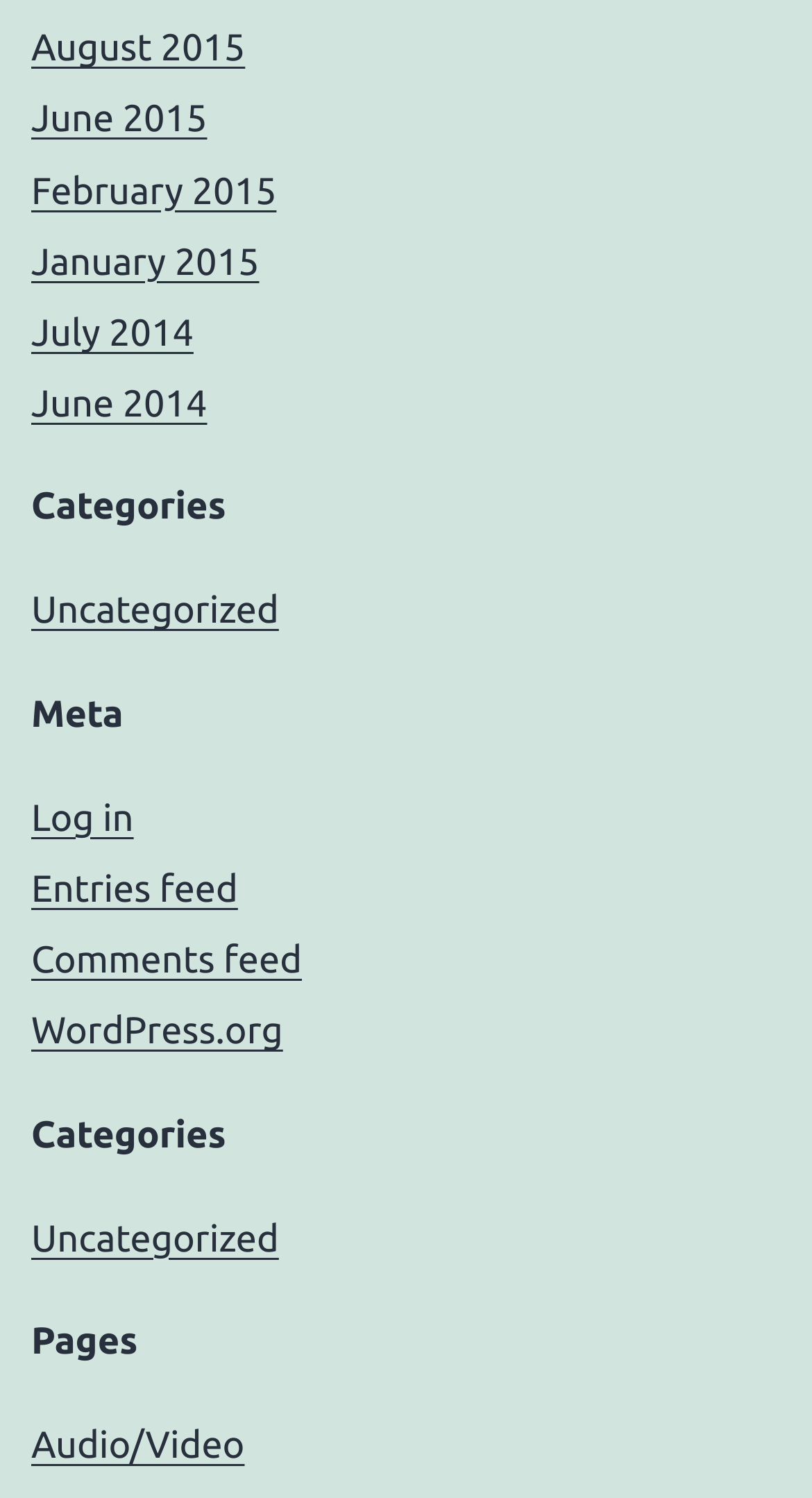Please specify the bounding box coordinates of the element that should be clicked to execute the given instruction: 'View audio and video pages'. Ensure the coordinates are four float numbers between 0 and 1, expressed as [left, top, right, bottom].

[0.038, 0.951, 0.301, 0.979]